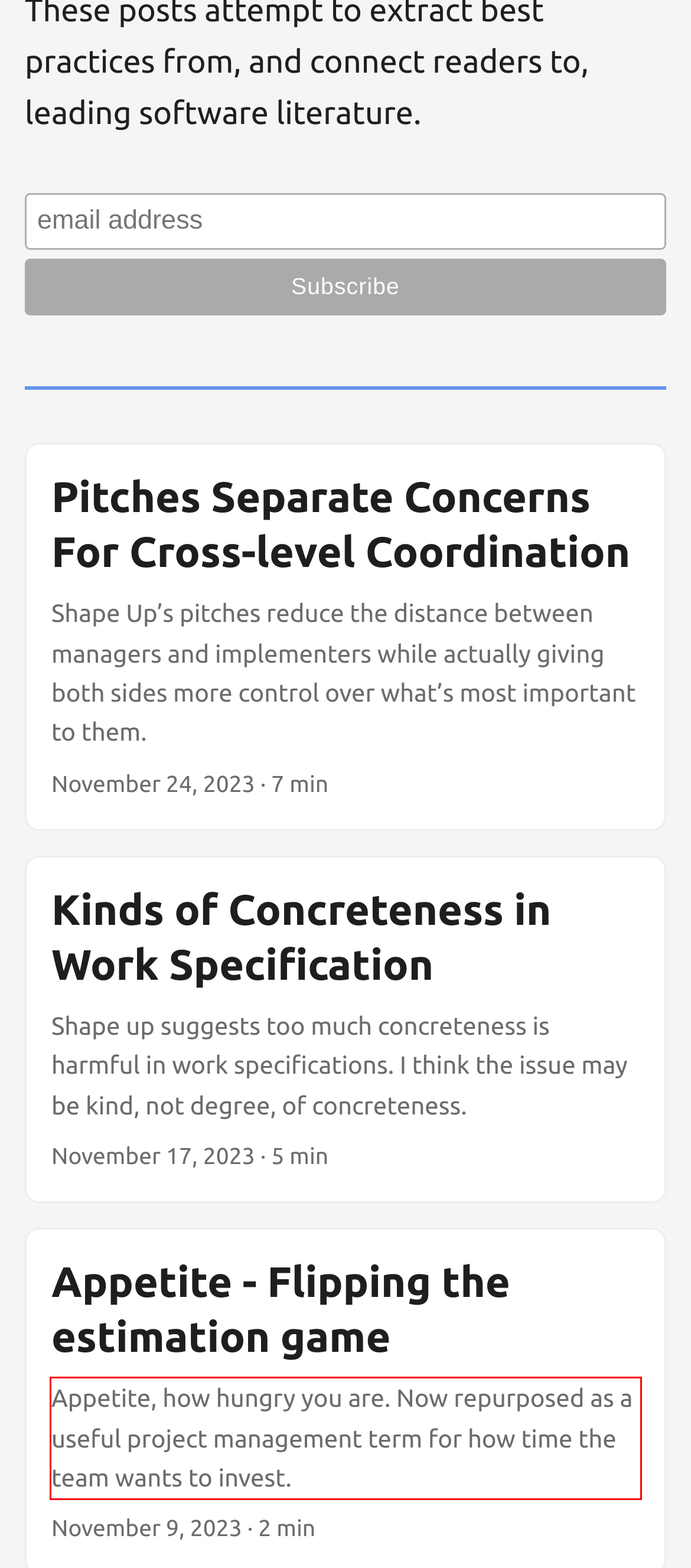Identify the text within the red bounding box on the webpage screenshot and generate the extracted text content.

Appetite, how hungry you are. Now repurposed as a useful project management term for how time the team wants to invest.